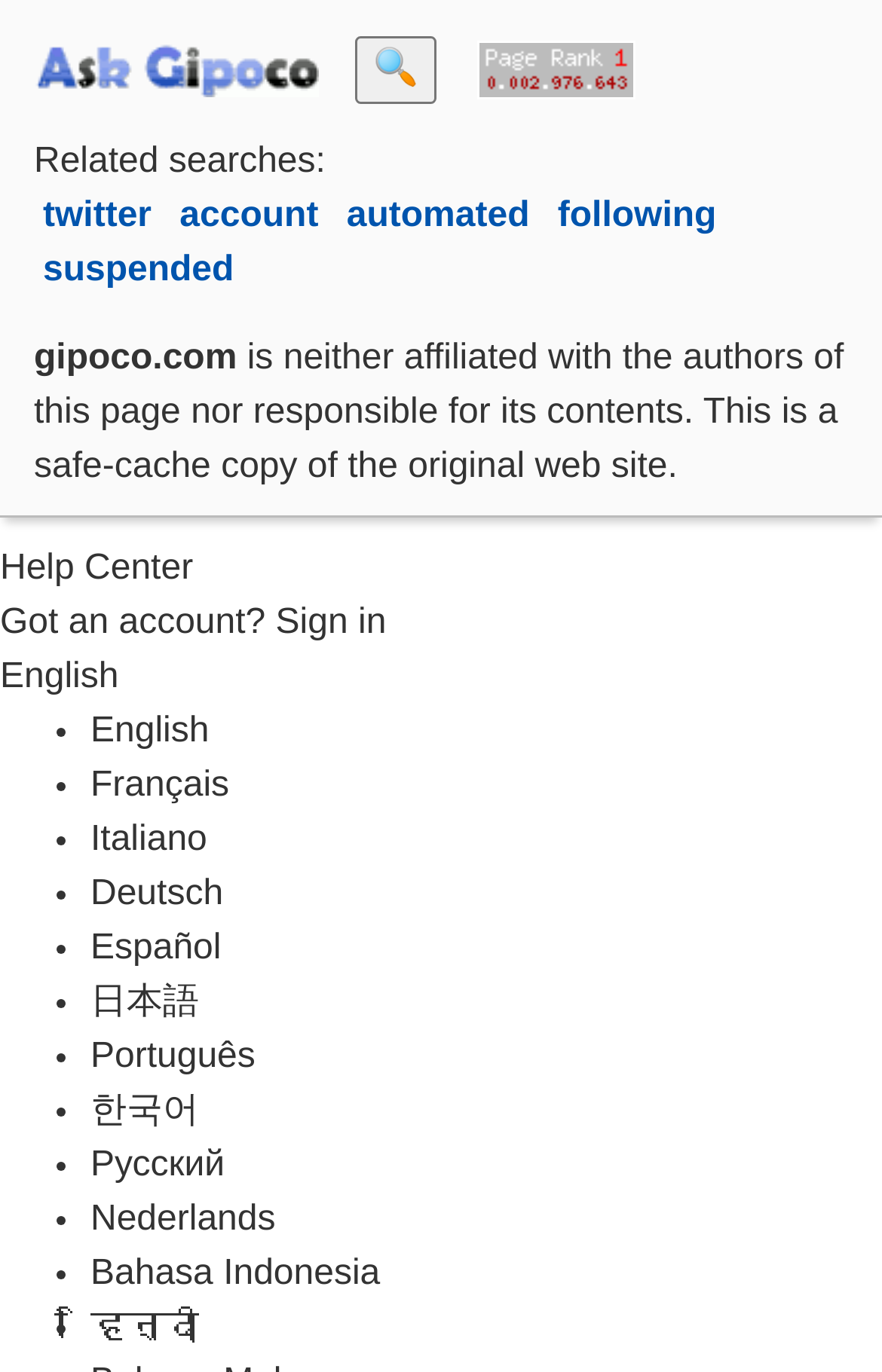Based on the element description, predict the bounding box coordinates (top-left x, top-left y, bottom-right x, bottom-right y) for the UI element in the screenshot: account

[0.204, 0.143, 0.372, 0.171]